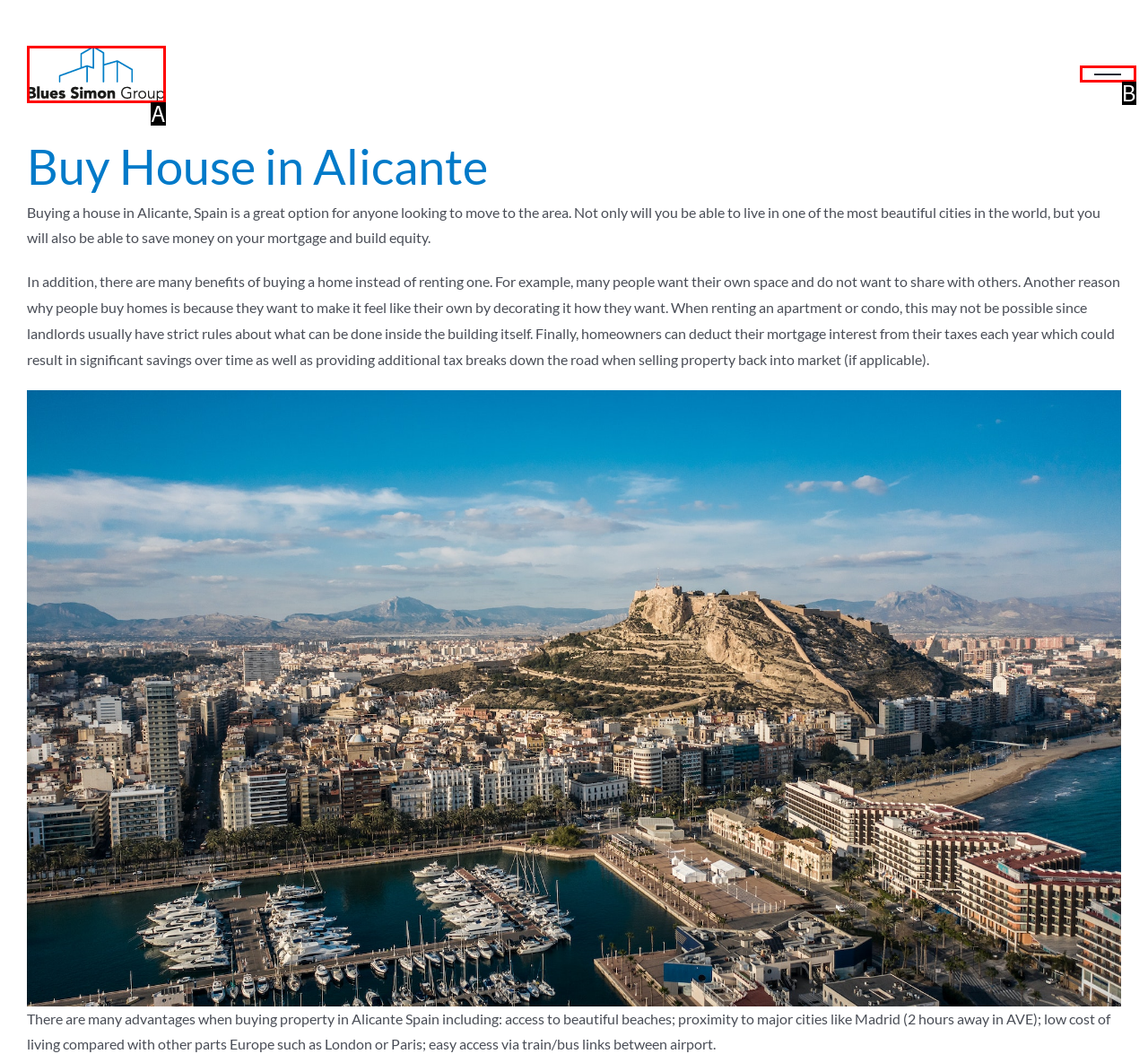Determine which UI element matches this description: Digital Economic Partnership Agreement Text
Reply with the appropriate option's letter.

None